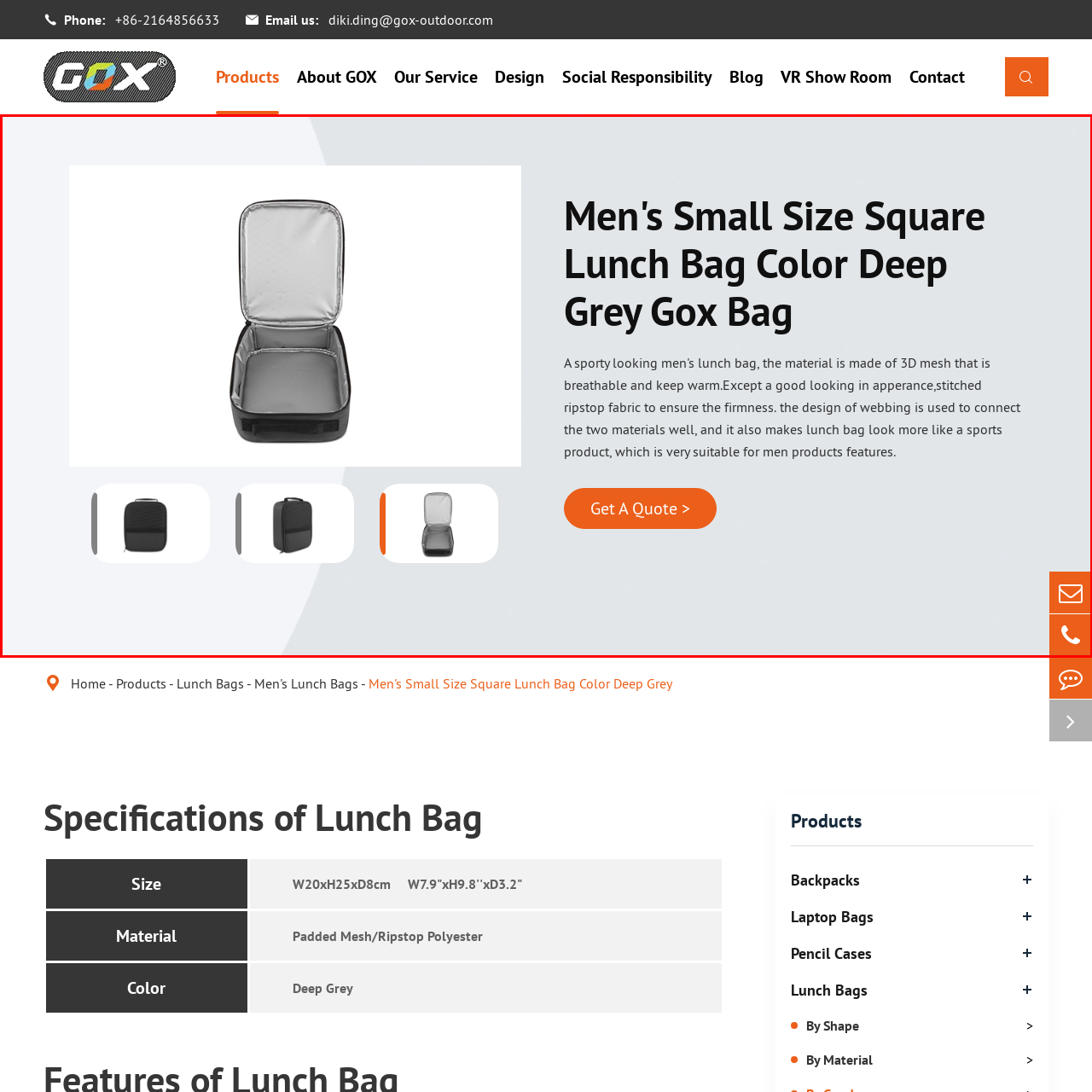Please look at the image within the red bounding box and provide a detailed answer to the following question based on the visual information: What is the purpose of the interior lining?

According to the caption, the interior lining is designed to keep meals fresh, implying that it has a functional role in maintaining the quality of the food stored inside the lunch bag.